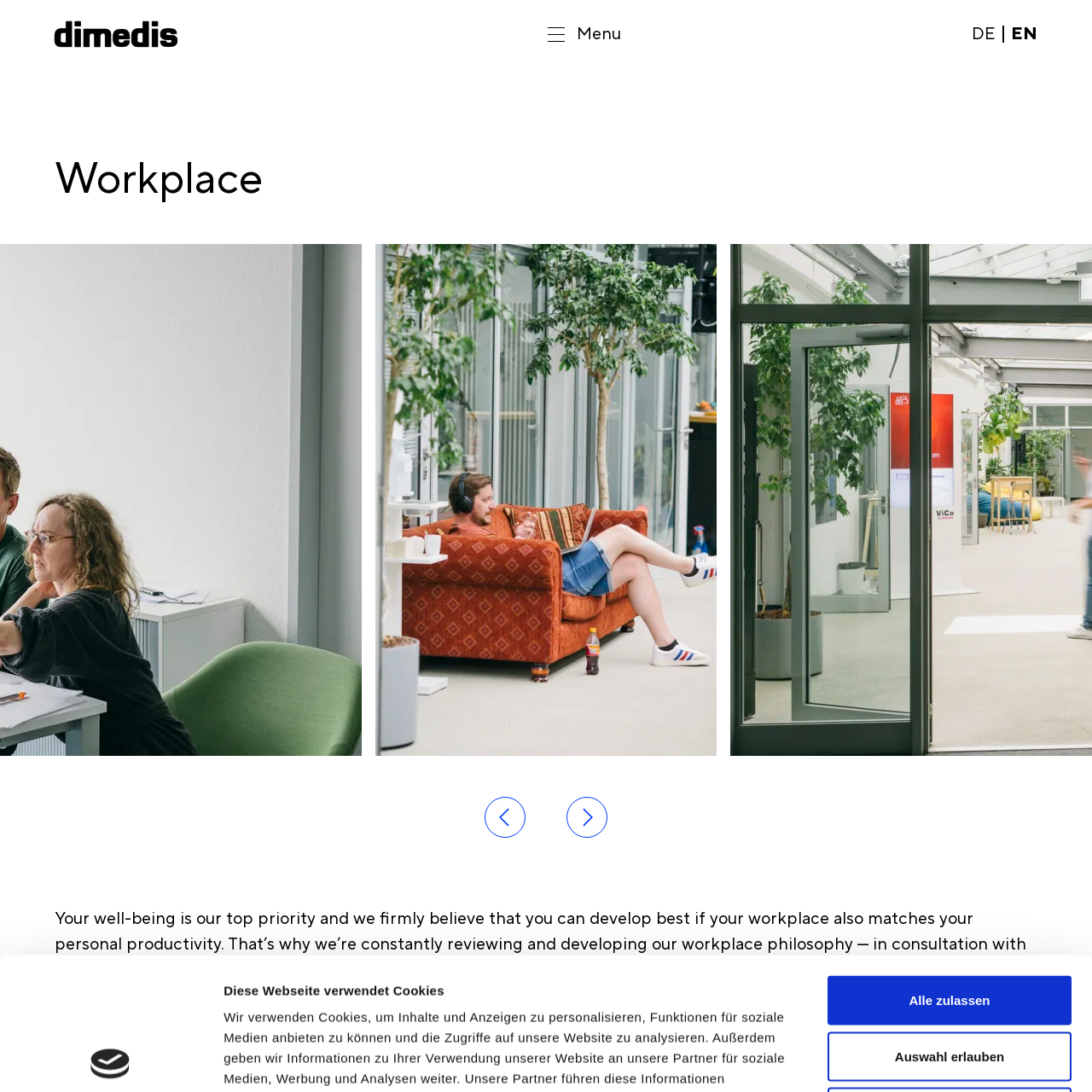What is the purpose of the icon?
Inspect the image indicated by the red outline and answer the question with a single word or short phrase.

To represent personal workstations